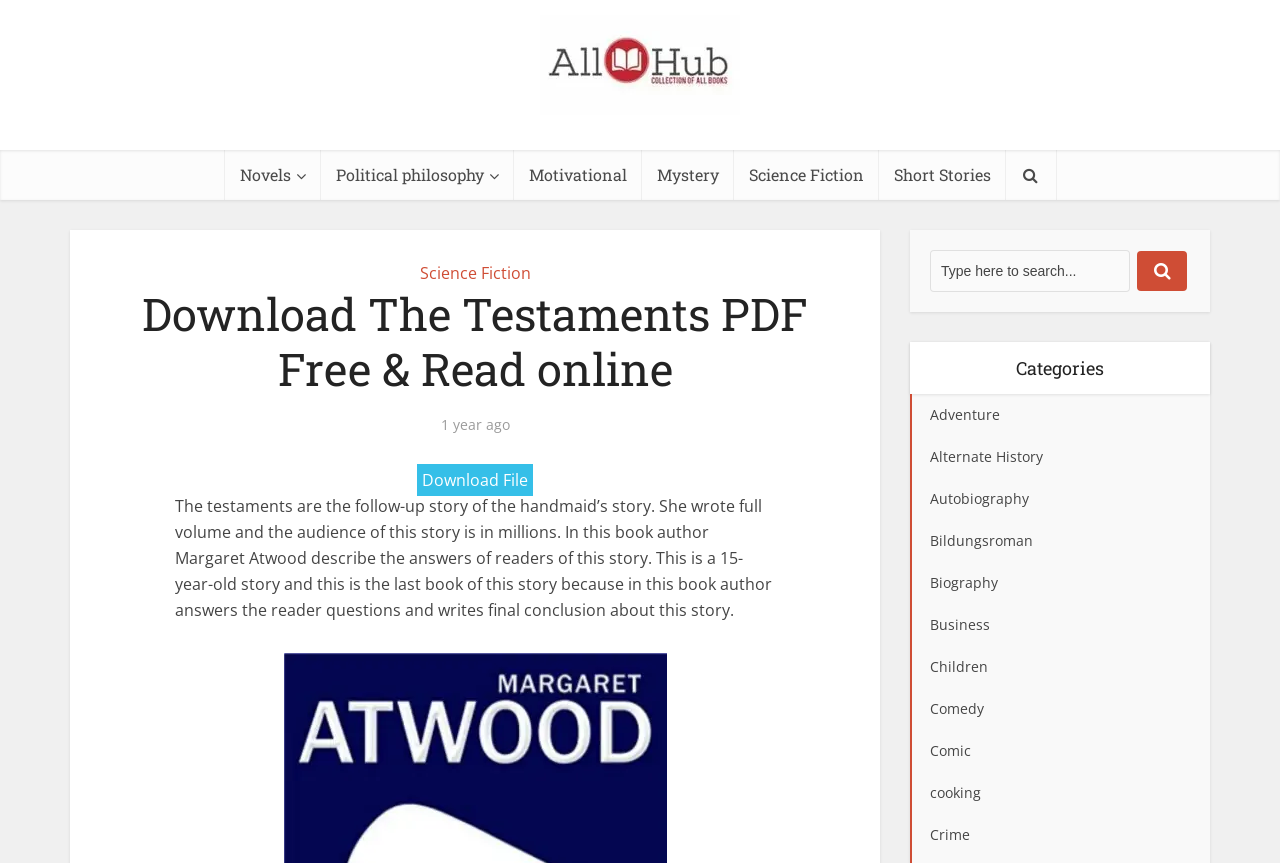From the webpage screenshot, predict the bounding box coordinates (top-left x, top-left y, bottom-right x, bottom-right y) for the UI element described here: title="Ur Books Hub"

[0.422, 0.017, 0.578, 0.133]